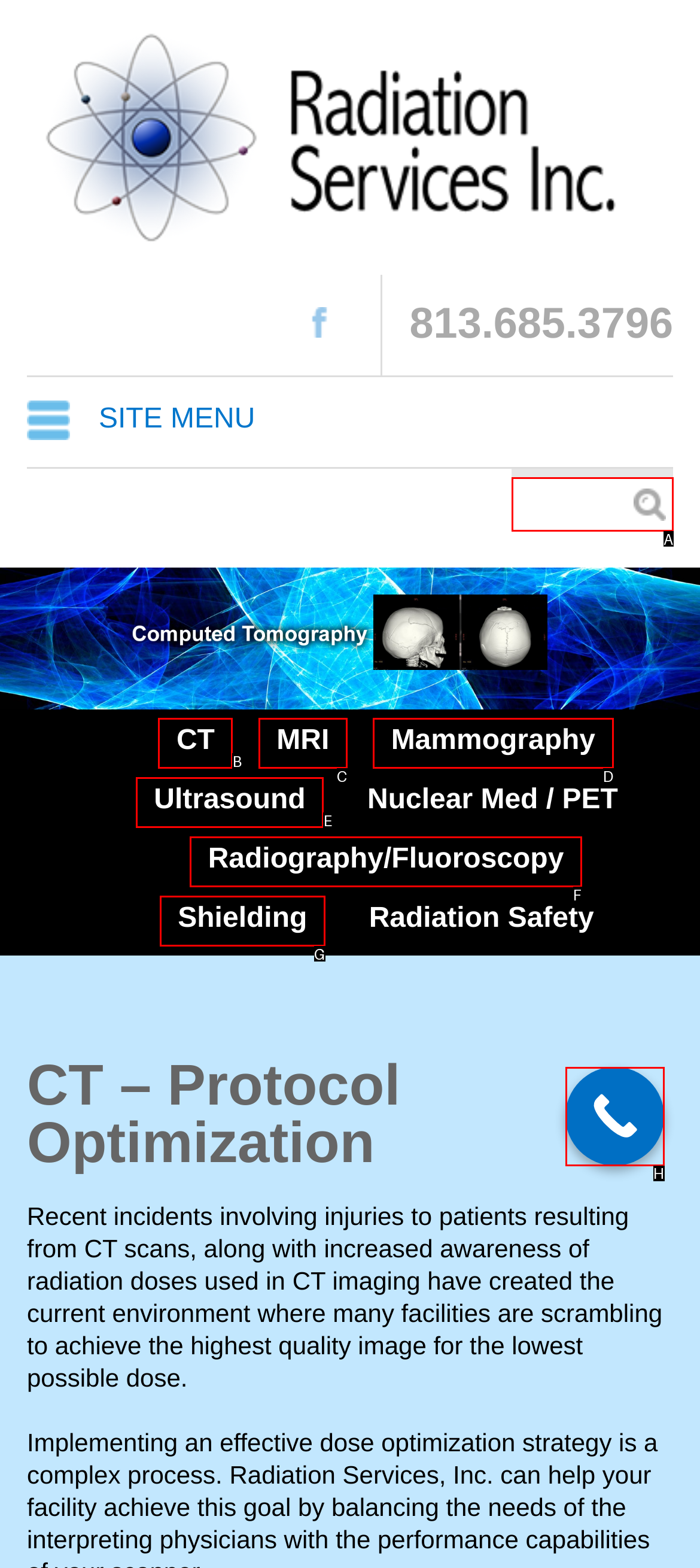Determine which HTML element matches the given description: Call Now Button. Provide the corresponding option's letter directly.

H